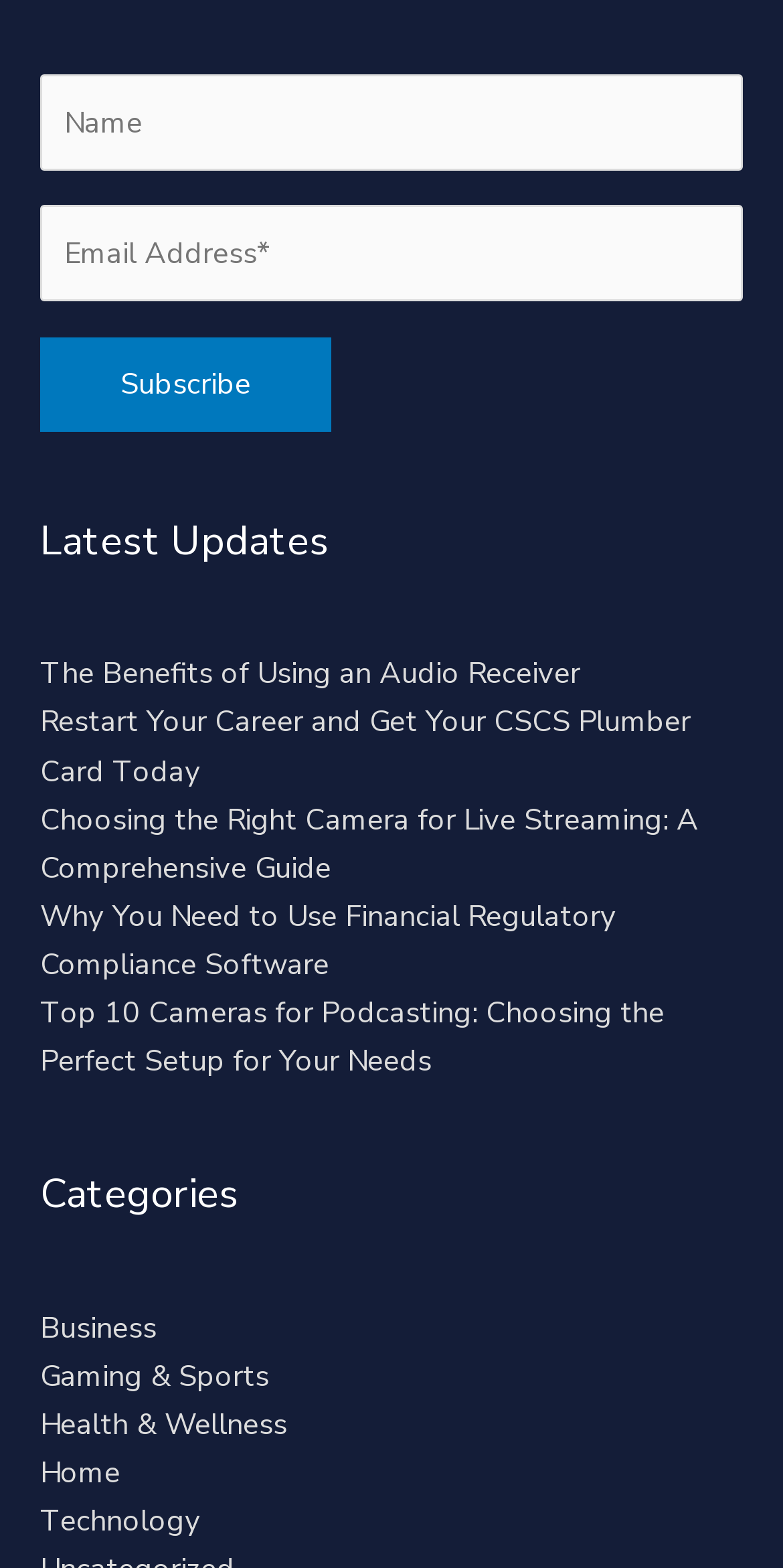Locate the bounding box coordinates of the element I should click to achieve the following instruction: "Subscribe to the newsletter".

[0.051, 0.215, 0.423, 0.275]